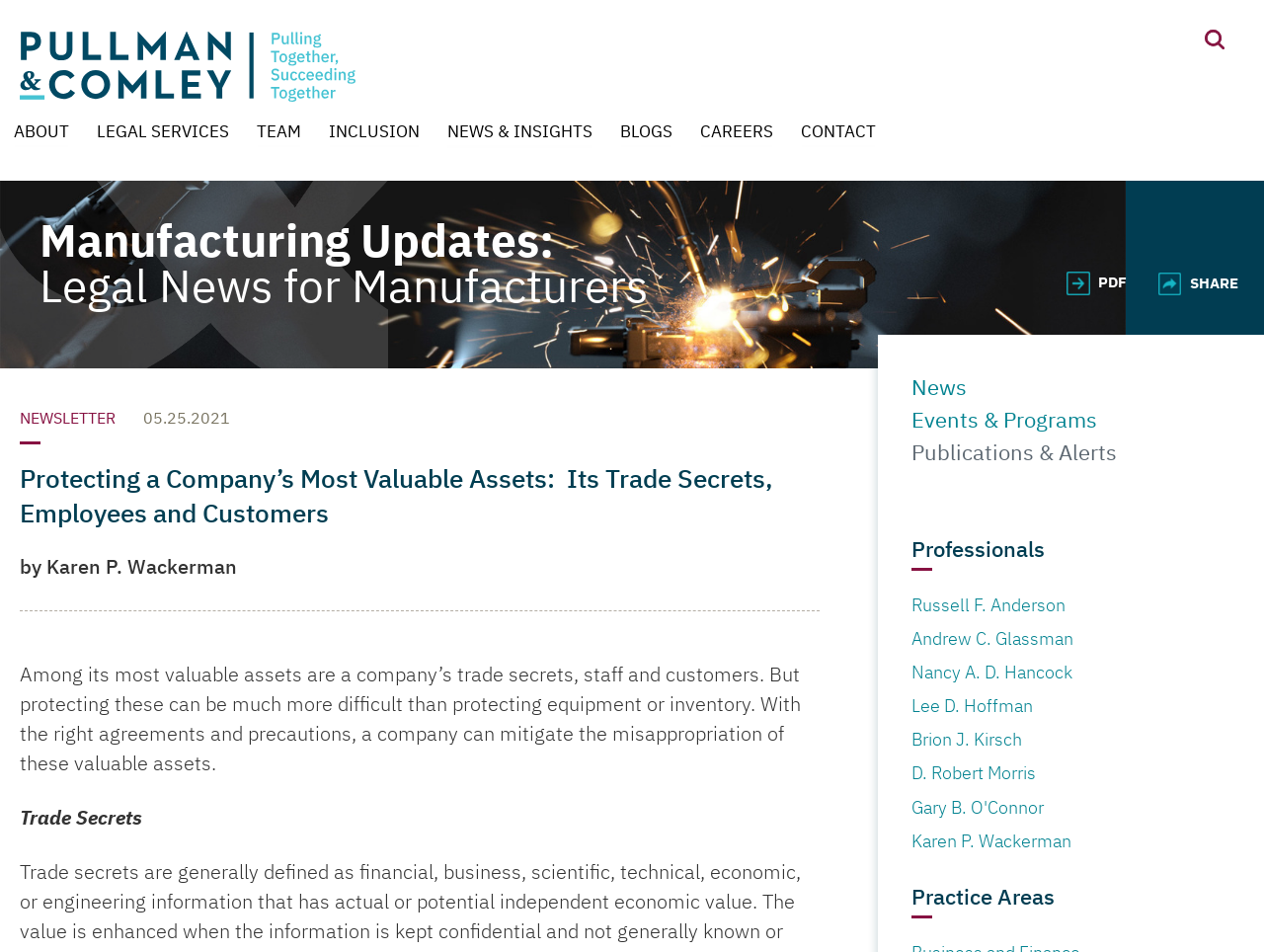Who wrote the article?
Please give a well-detailed answer to the question.

I found the author's name by looking at the text below the heading, which says 'by Karen P. Wackerman'.